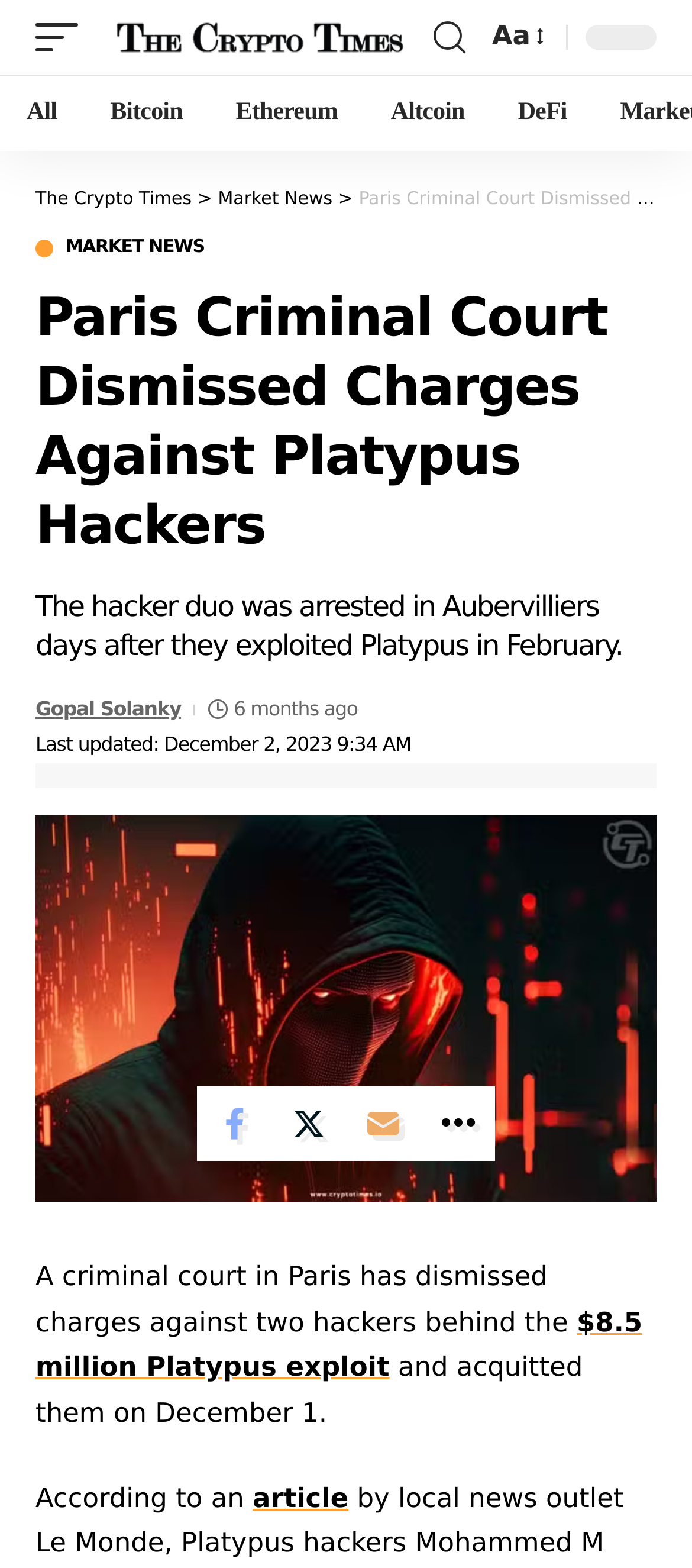How much was lost in crypto scams during H1 2023?
Based on the image, provide your answer in one word or phrase.

$656M